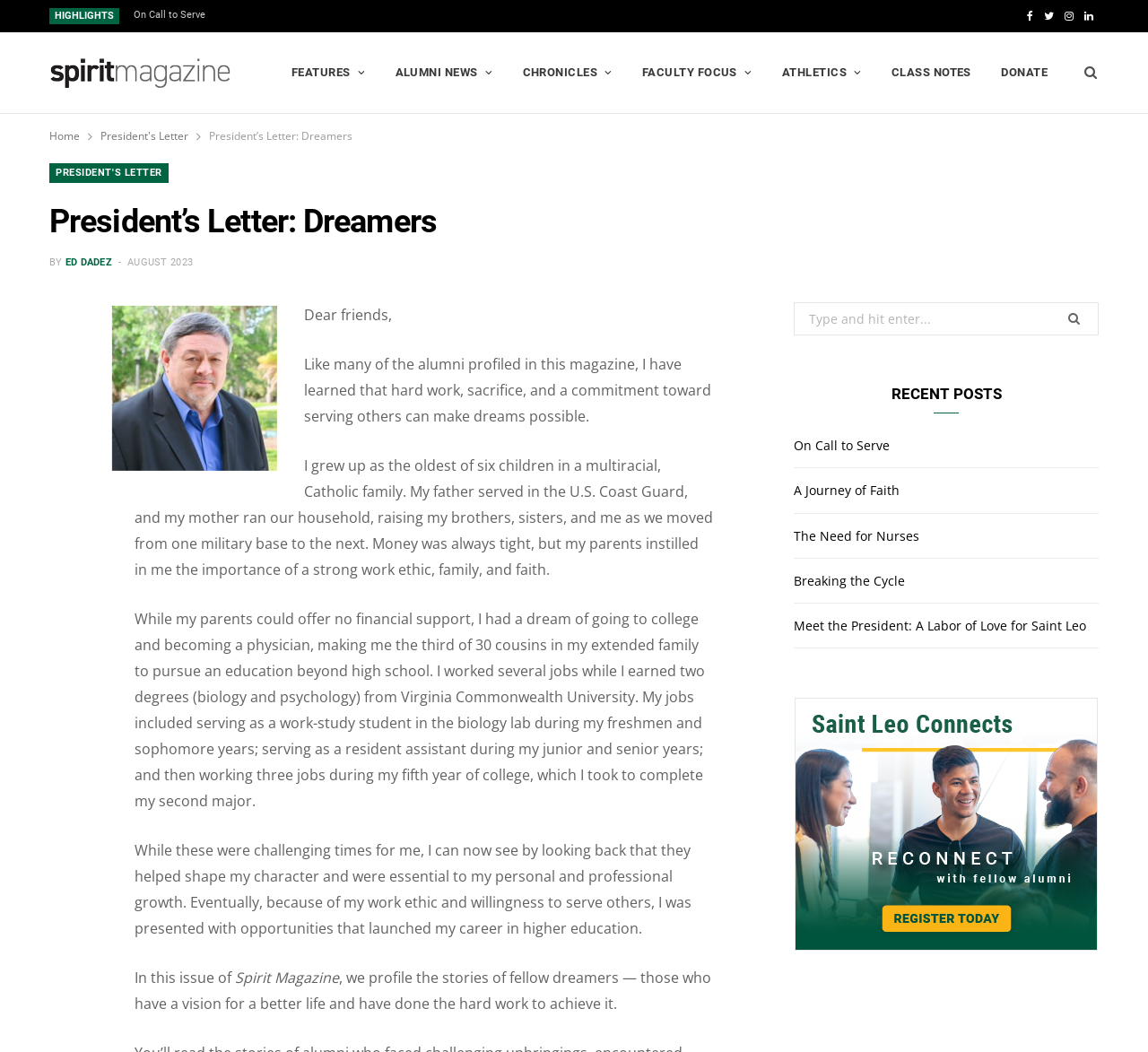What is the name of the university president?
Provide a detailed answer to the question using information from the image.

The name of the university president can be found in the article 'President’s Letter: Dreamers' where it is mentioned as 'BY ED DADEZ'.